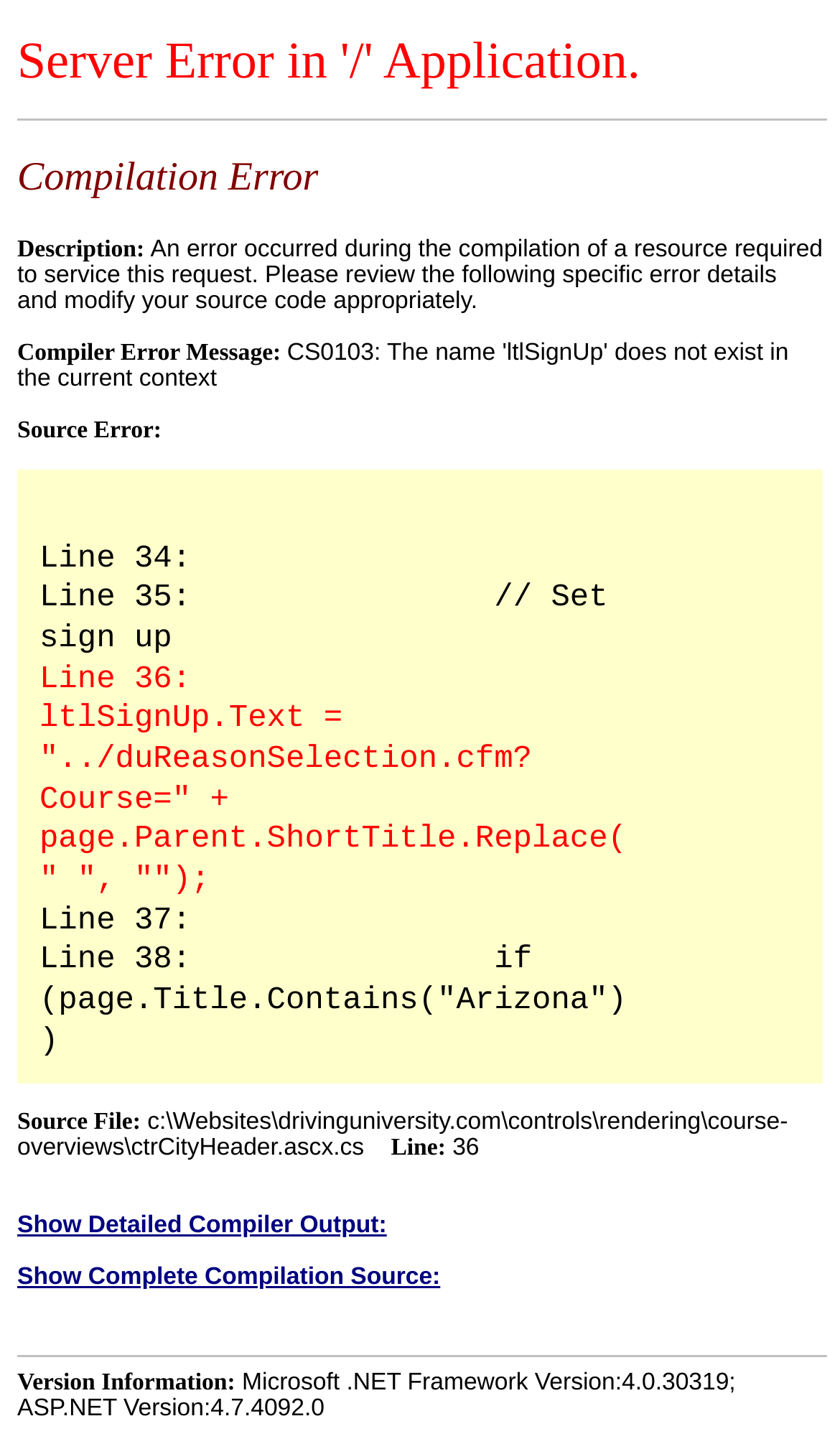Please answer the following question using a single word or phrase: 
What is the error description?

An error occurred during compilation